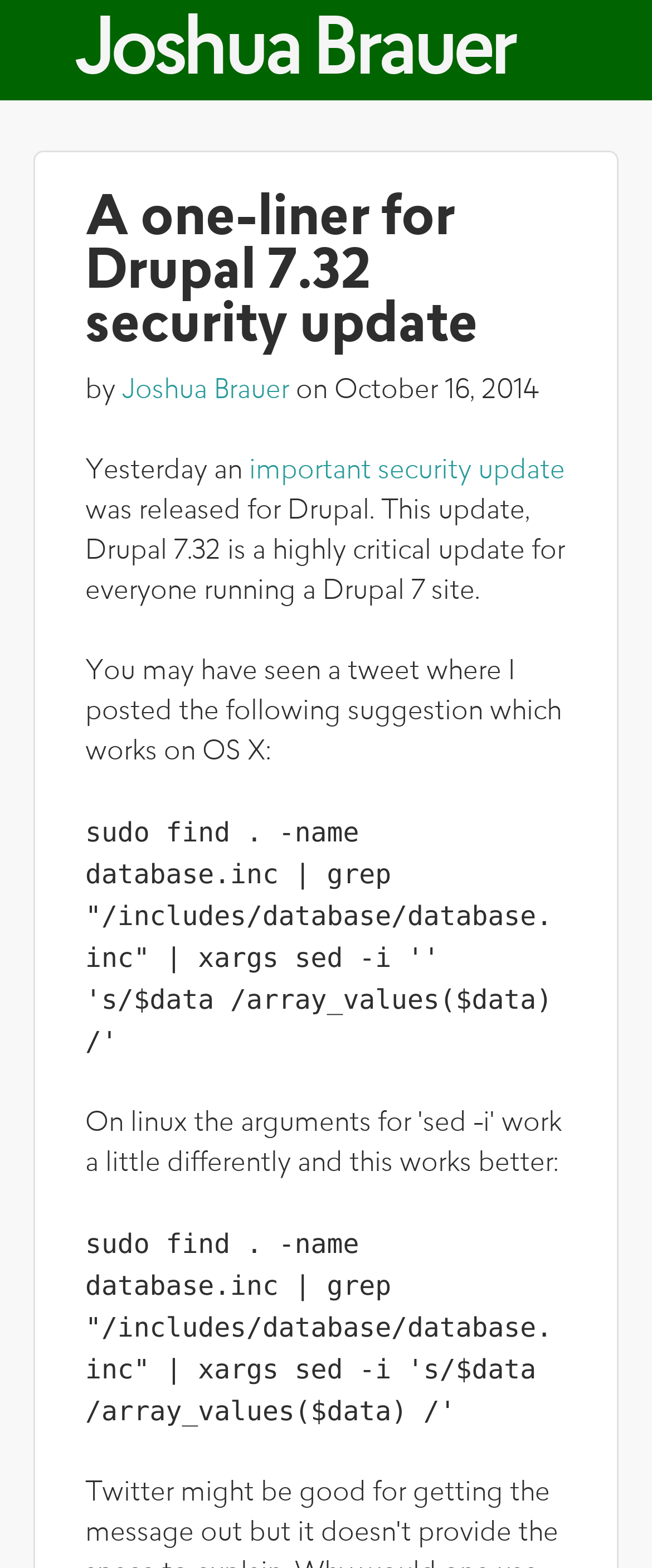What is the date of the security update?
Answer the question with a detailed and thorough explanation.

The date of the security update can be found in the StaticText element 'on October 16, 2014' with bounding box coordinates [0.444, 0.241, 0.826, 0.258].